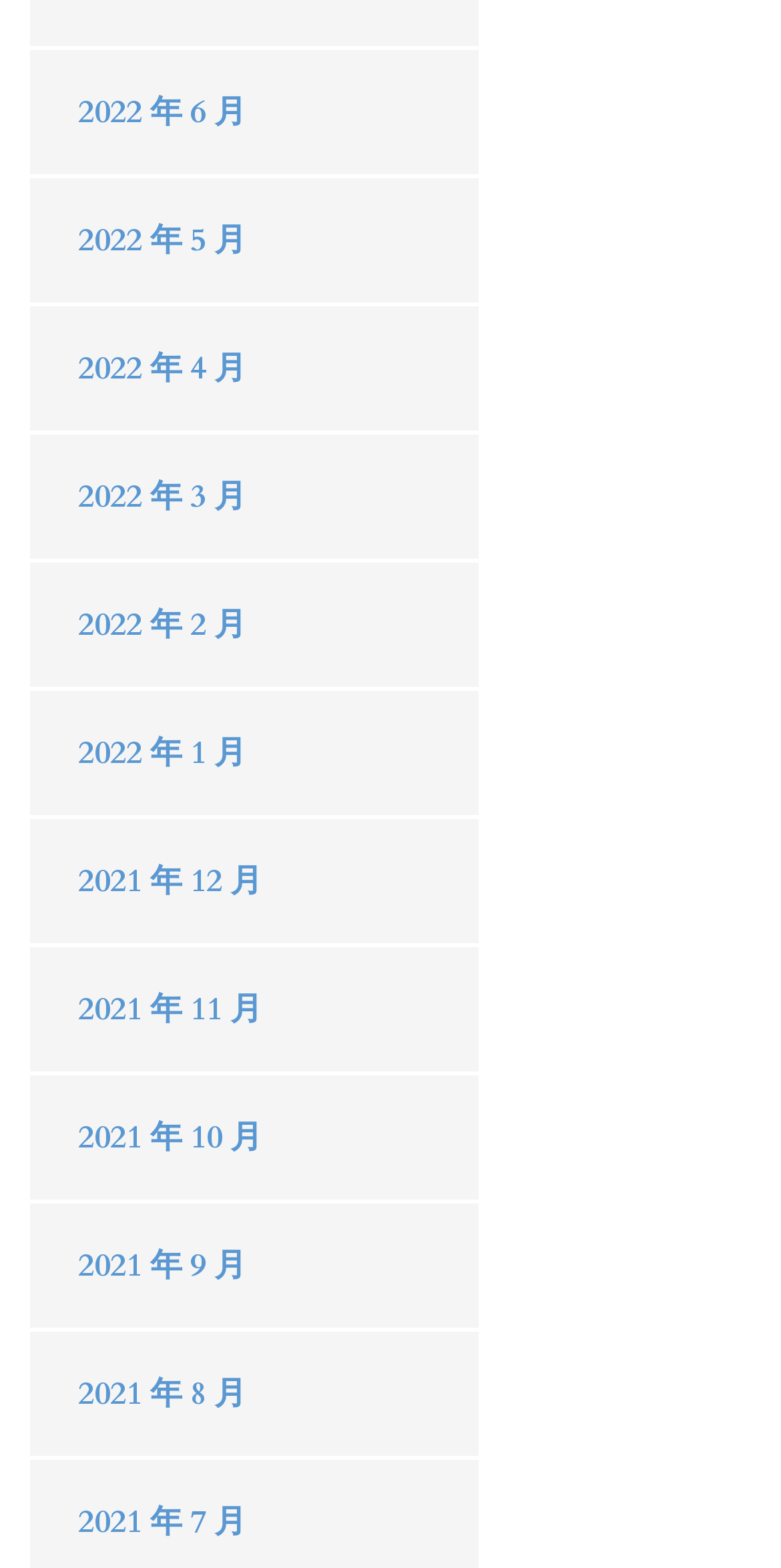What is the latest month listed in 2021?
Please respond to the question with a detailed and informative answer.

By examining the list of links, I found that the latest month listed in 2021 is 2021 年 12 月, which is located near the middle of the list with a bounding box coordinate of [0.1, 0.547, 0.336, 0.575].